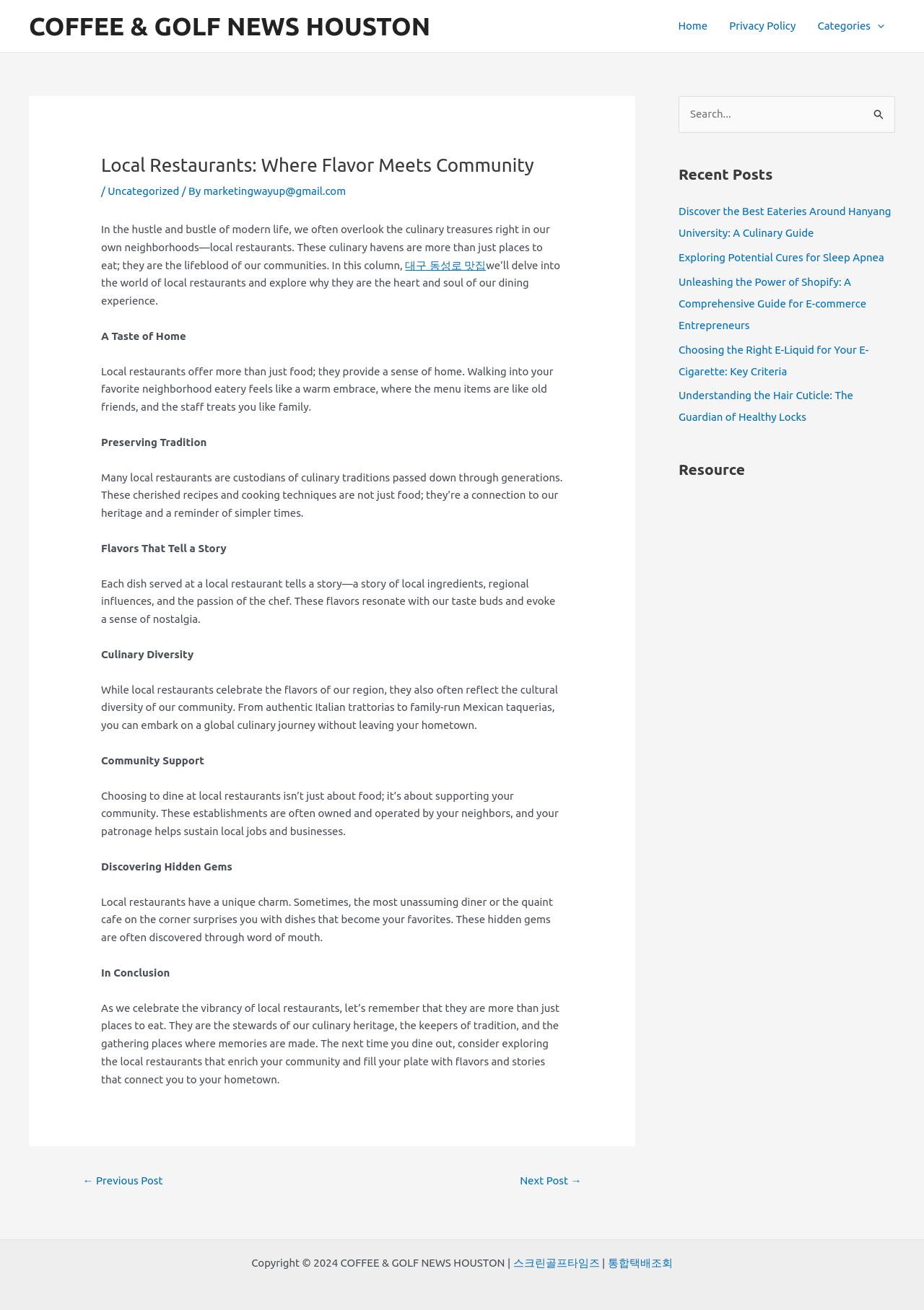Determine which piece of text is the heading of the webpage and provide it.

Local Restaurants: Where Flavor Meets Community